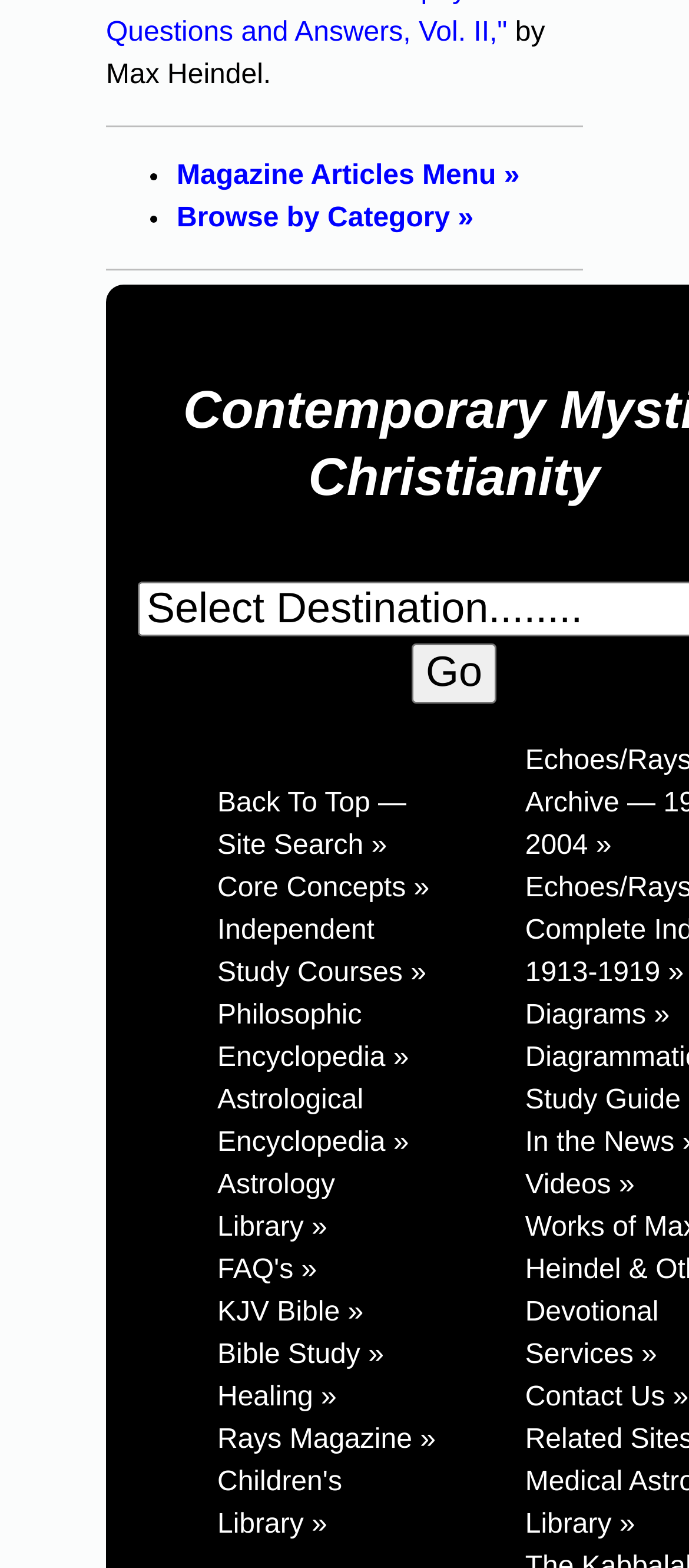Please determine the bounding box coordinates for the element that should be clicked to follow these instructions: "Click on 'Core Concepts »'".

[0.315, 0.557, 0.623, 0.576]